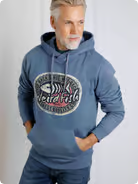Use a single word or phrase to respond to the question:
What is the color of the hoodie?

blue